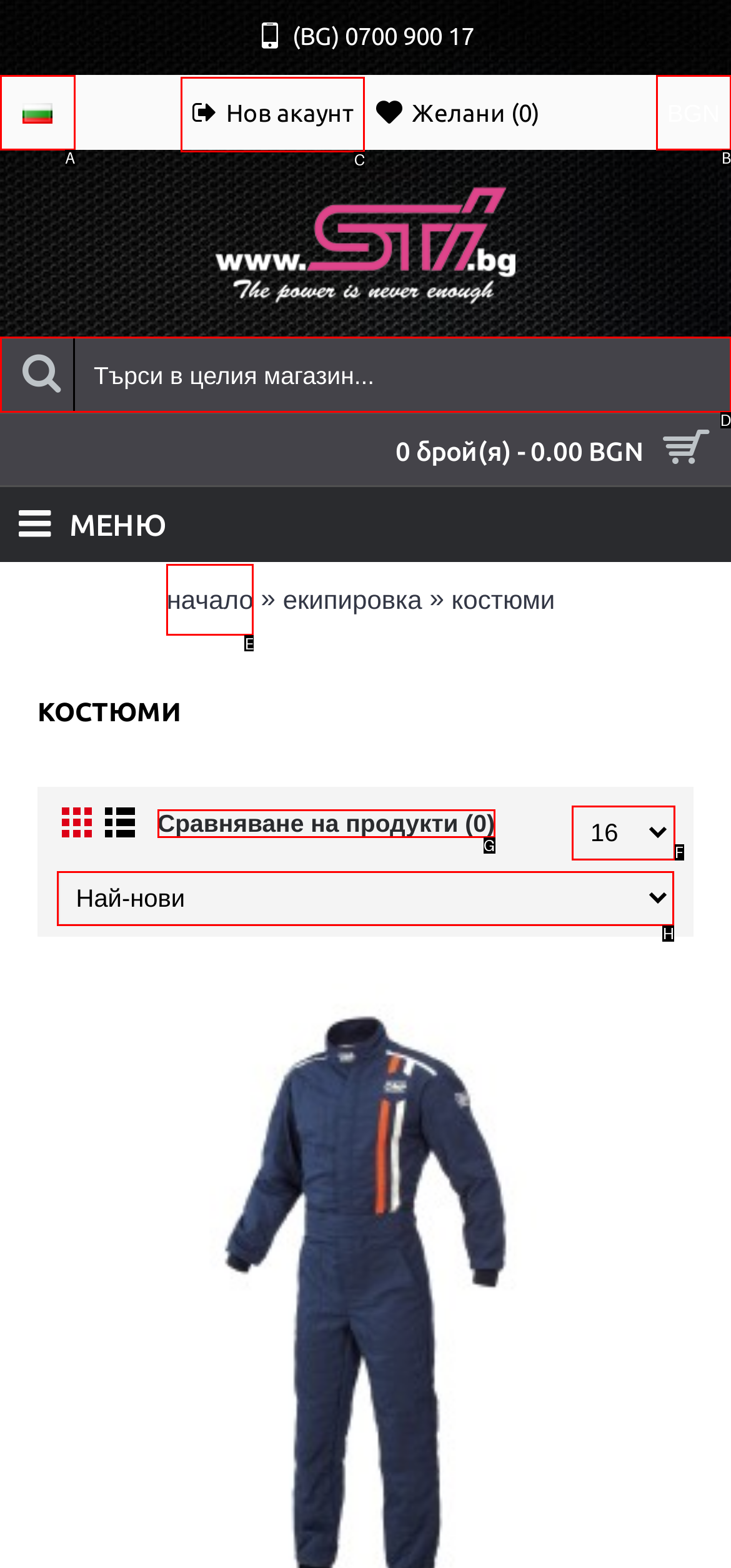Which option should be clicked to complete this task: search in the whole store
Reply with the letter of the correct choice from the given choices.

D